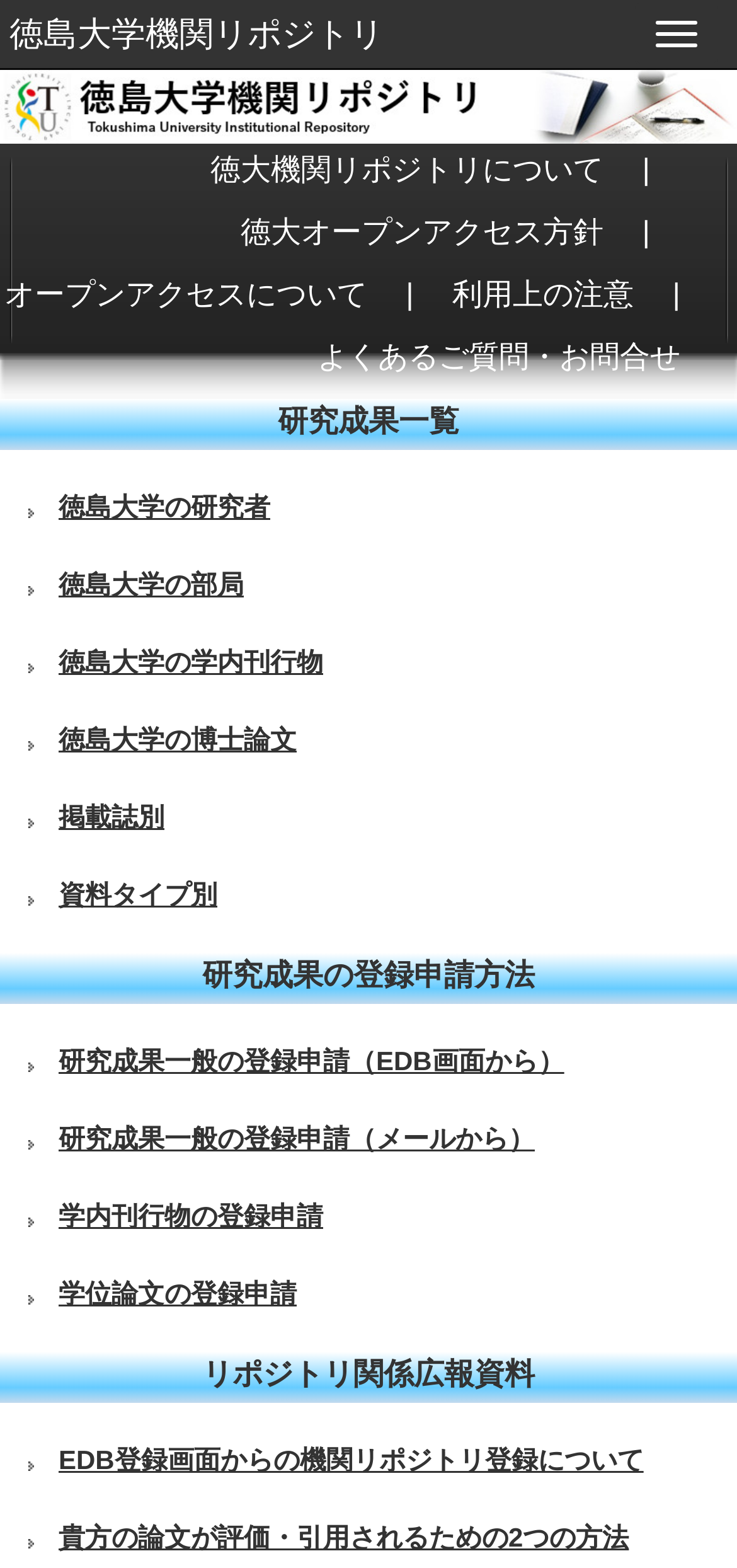Please identify the bounding box coordinates of the element on the webpage that should be clicked to follow this instruction: "Go to 徳大機関リポジトリについて". The bounding box coordinates should be given as four float numbers between 0 and 1, formatted as [left, top, right, bottom].

[0.286, 0.096, 0.819, 0.136]